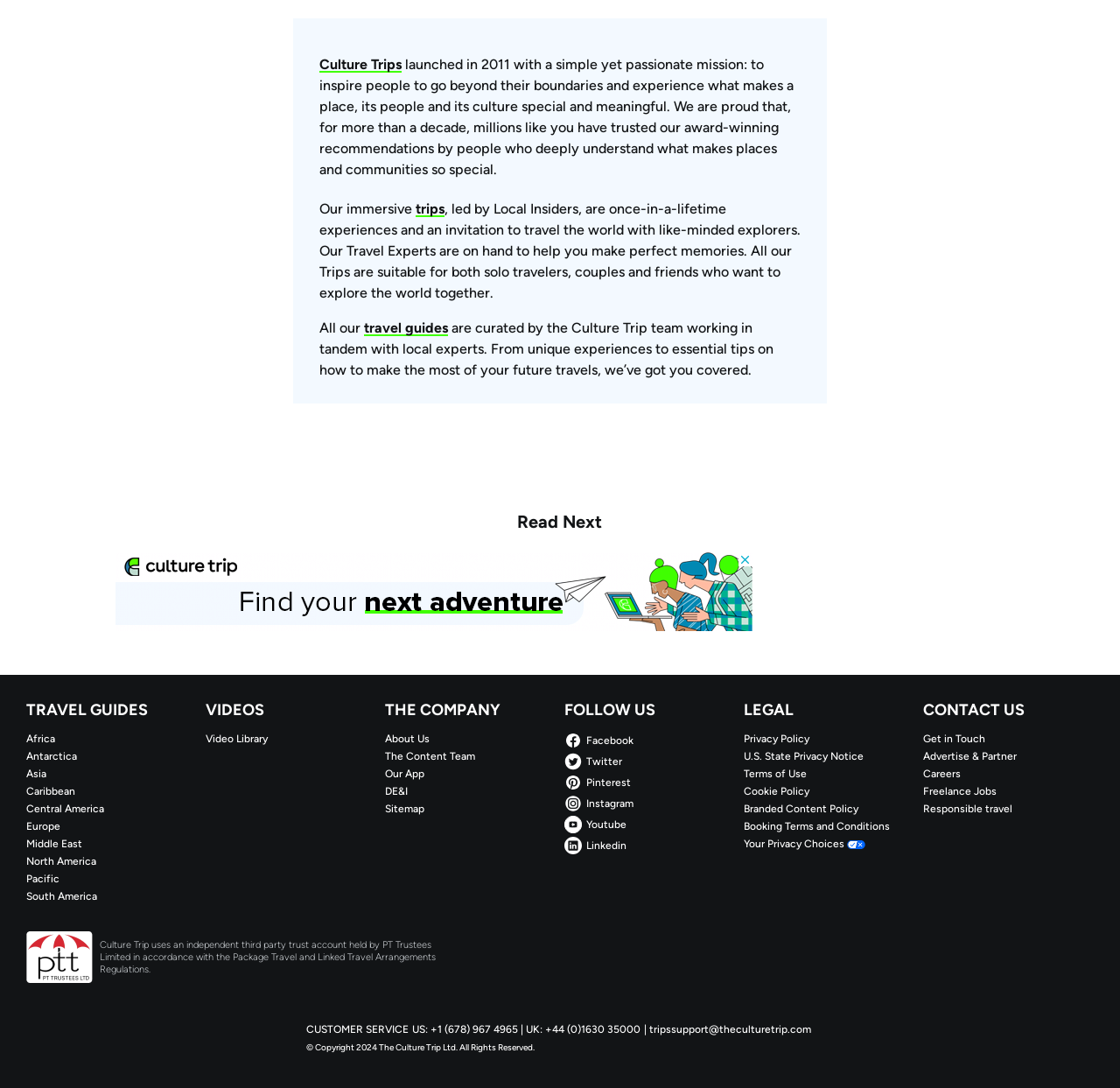How many continents are listed for travel guides?
Using the image, provide a concise answer in one word or a short phrase.

7